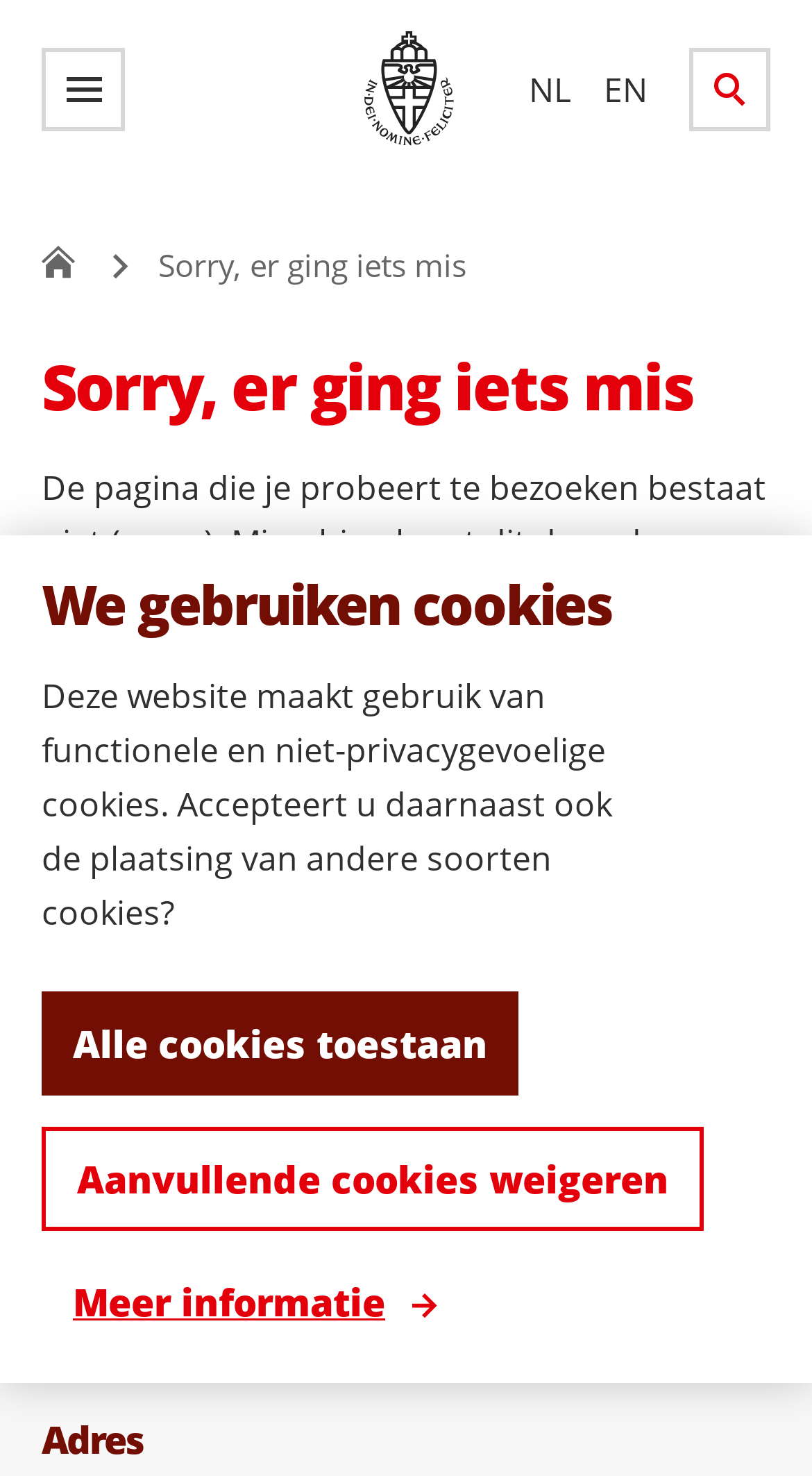Locate the UI element that matches the description EN in the webpage screenshot. Return the bounding box coordinates in the format (top-left x, top-left y, bottom-right x, bottom-right y), with values ranging from 0 to 1.

[0.744, 0.042, 0.797, 0.078]